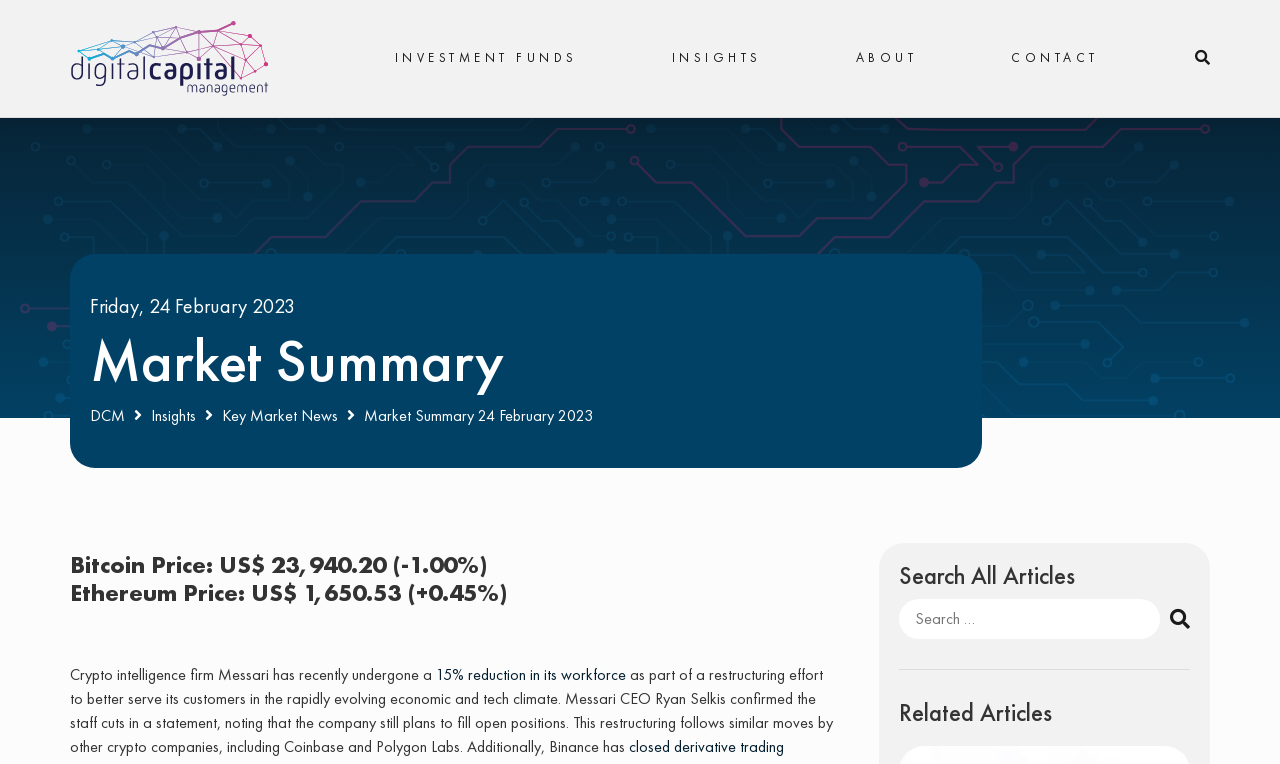Reply to the question below using a single word or brief phrase:
How much has Messari reduced its workforce by?

15%